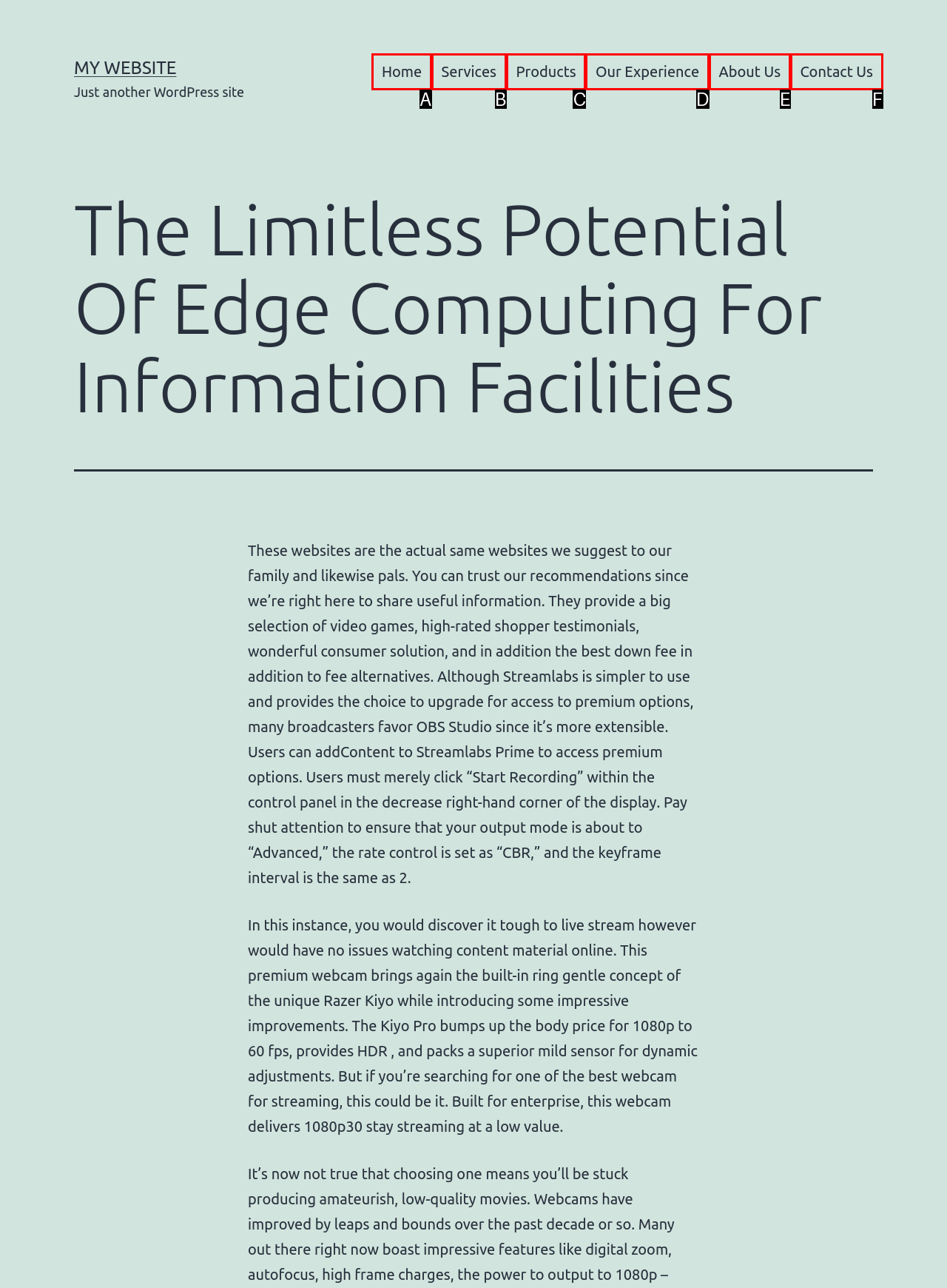Determine which UI element matches this description: Products
Reply with the appropriate option's letter.

C